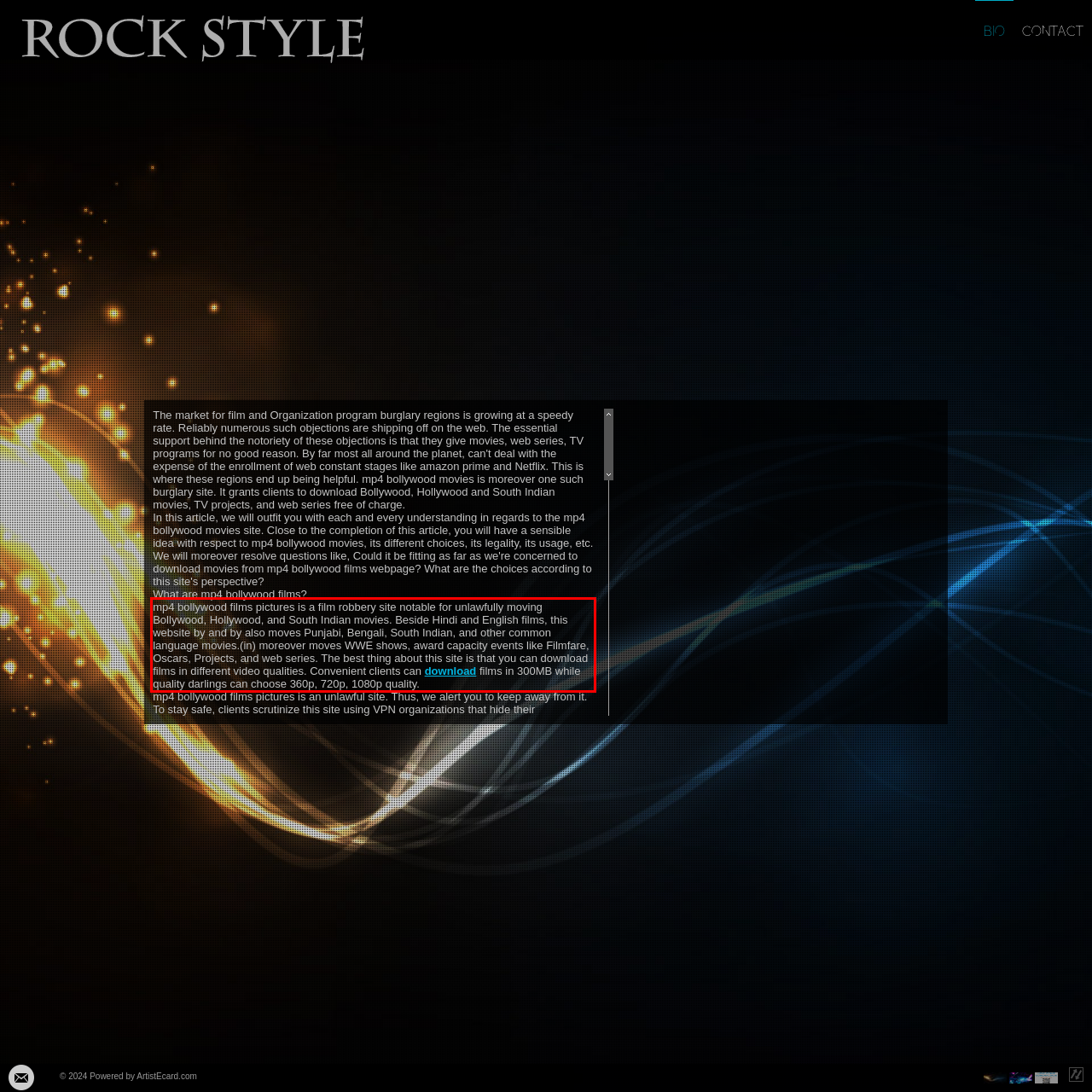Examine the webpage screenshot and use OCR to obtain the text inside the red bounding box.

mp4 bollywood films pictures is a film robbery site notable for unlawfully moving Bollywood, Hollywood, and South Indian movies. Beside Hindi and English films, this website by and by also moves Punjabi, Bengali, South Indian, and other common language movies.(in) moreover moves WWE shows, award capacity events like Filmfare, Oscars, Projects, and web series. The best thing about this site is that you can download films in different video qualities. Convenient clients can download films in 300MB while quality darlings can choose 360p, 720p, 1080p quality.